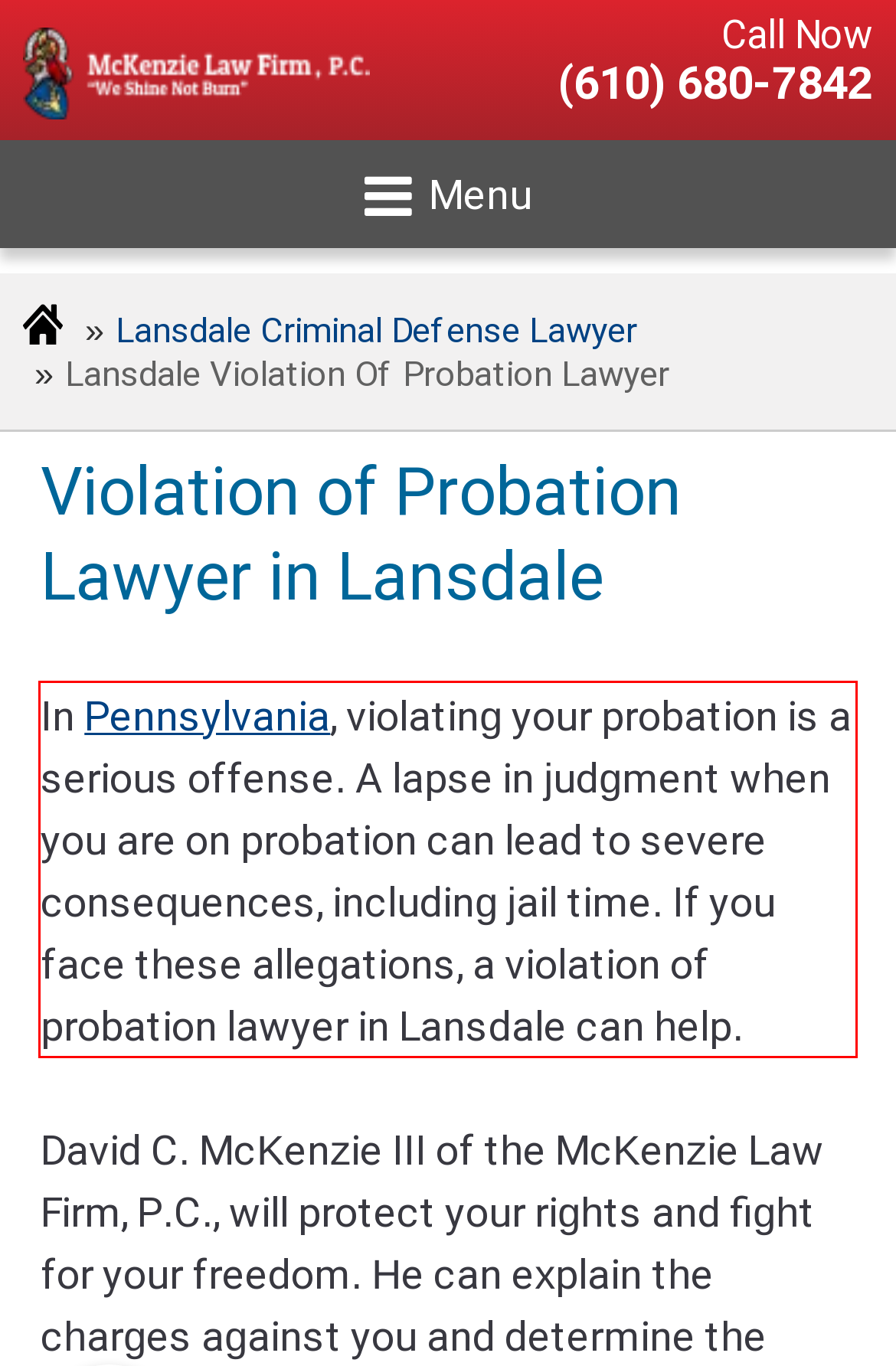Given the screenshot of a webpage, identify the red rectangle bounding box and recognize the text content inside it, generating the extracted text.

In Pennsylvania, violating your probation is a serious offense. A lapse in judgment when you are on probation can lead to severe consequences, including jail time. If you face these allegations, a violation of probation lawyer in Lansdale can help.